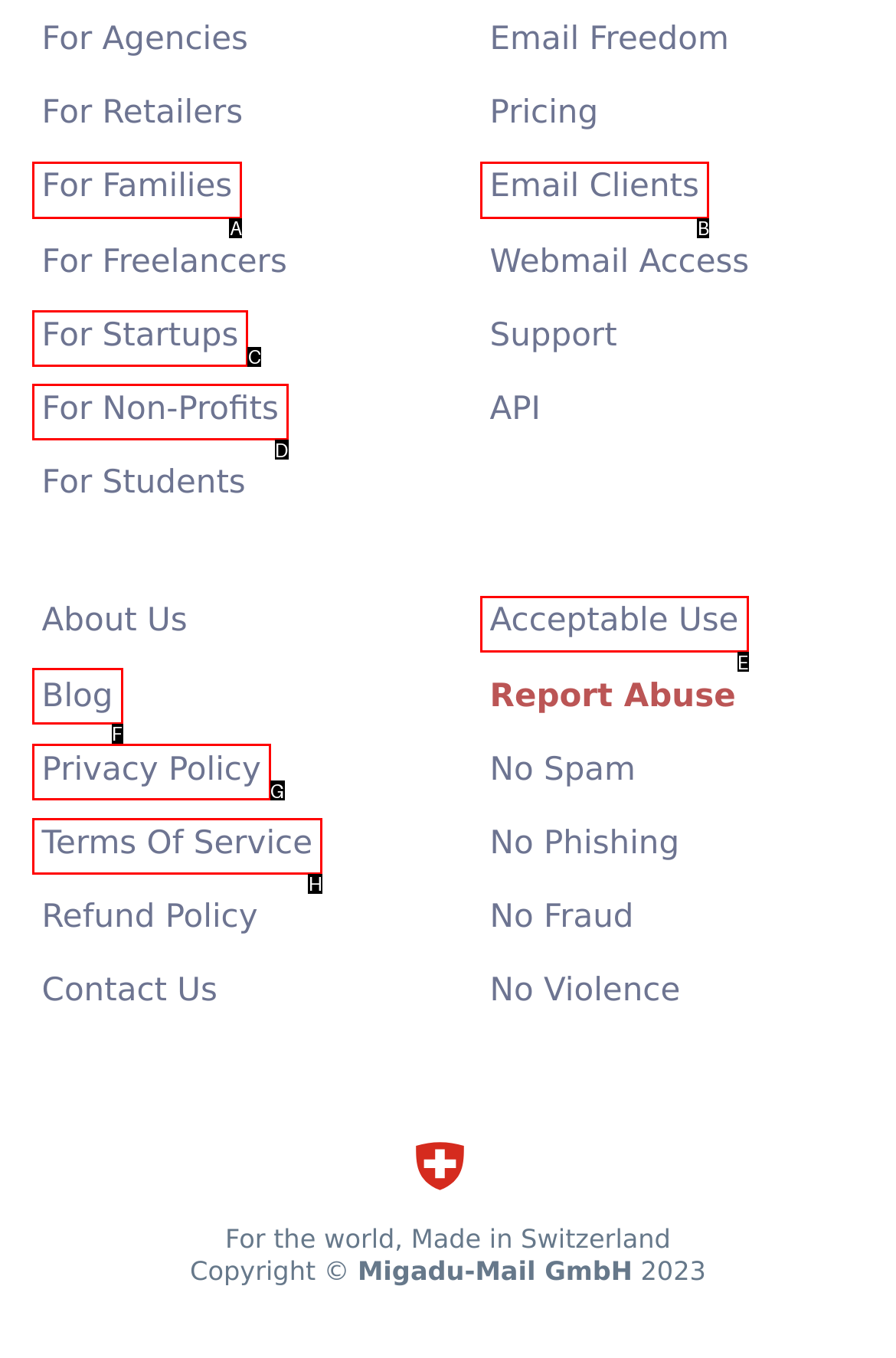For the task "Read the Blog", which option's letter should you click? Answer with the letter only.

F